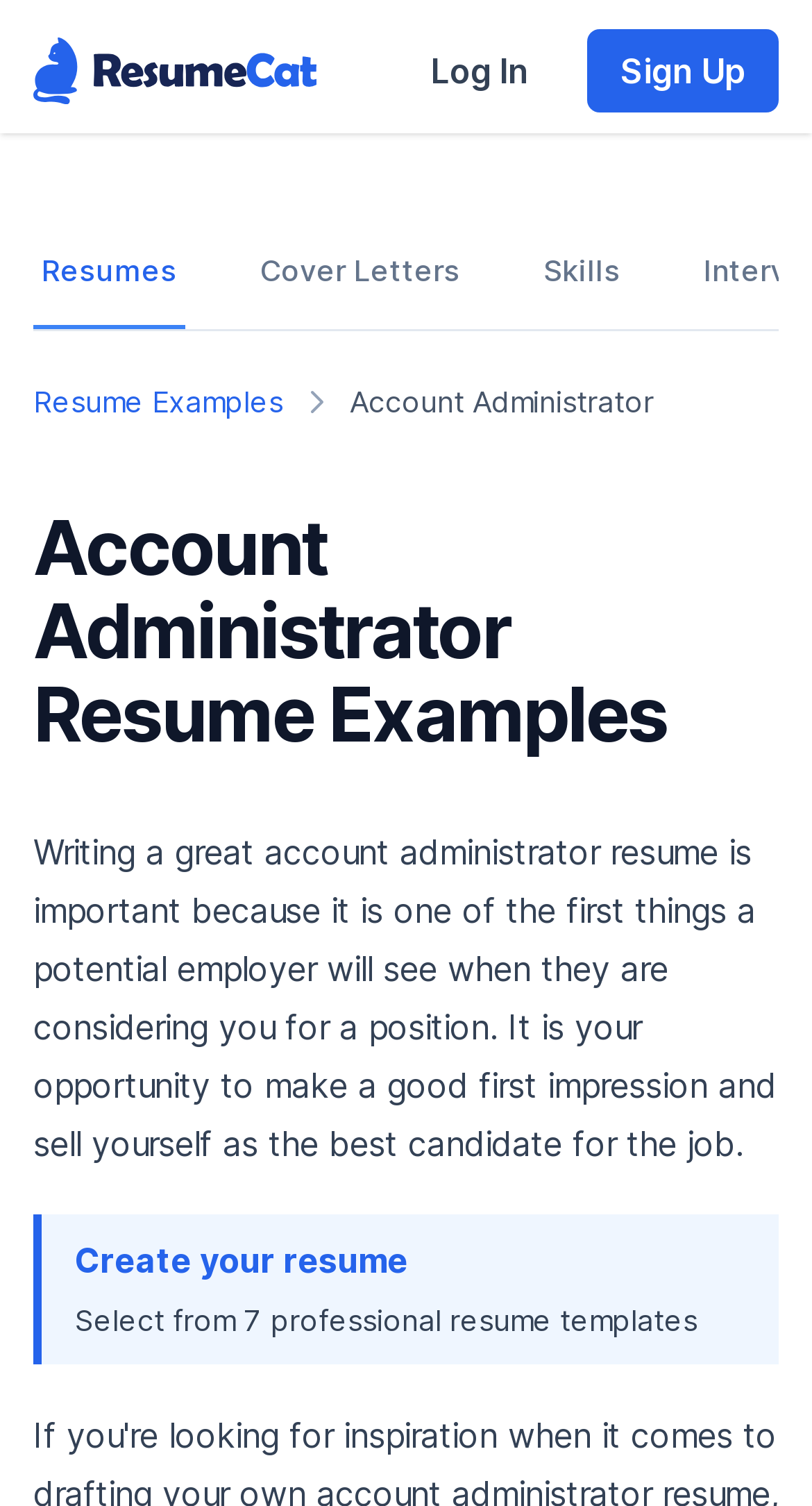Using the details from the image, please elaborate on the following question: What is the current page about?

The breadcrumbs navigation shows 'Resume Examples > Account Administrator', and the heading 'Account Administrator Resume Examples' suggests that the current page is about resume examples for an Account Administrator position.